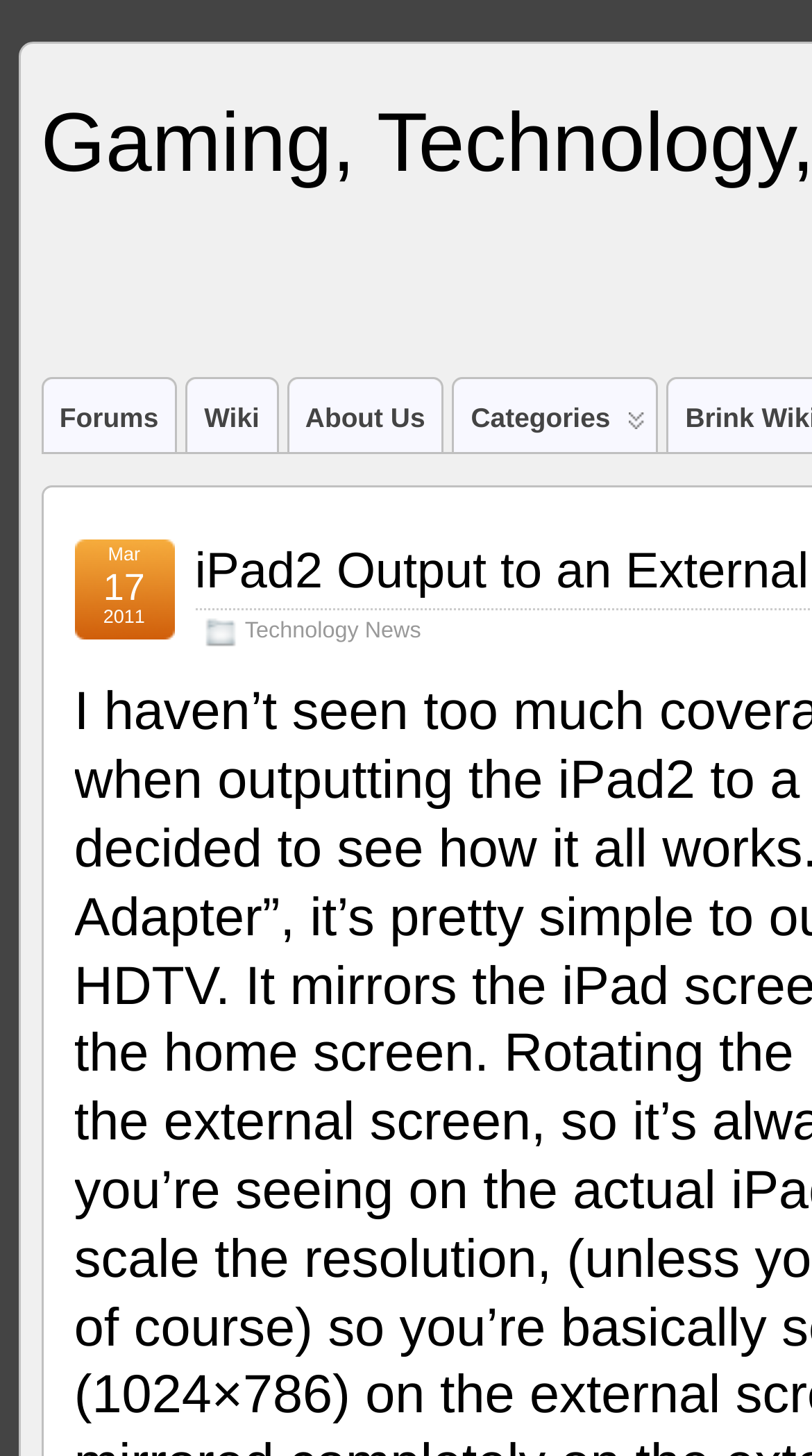Determine the bounding box for the UI element described here: "0 items 0.00 CAD".

None